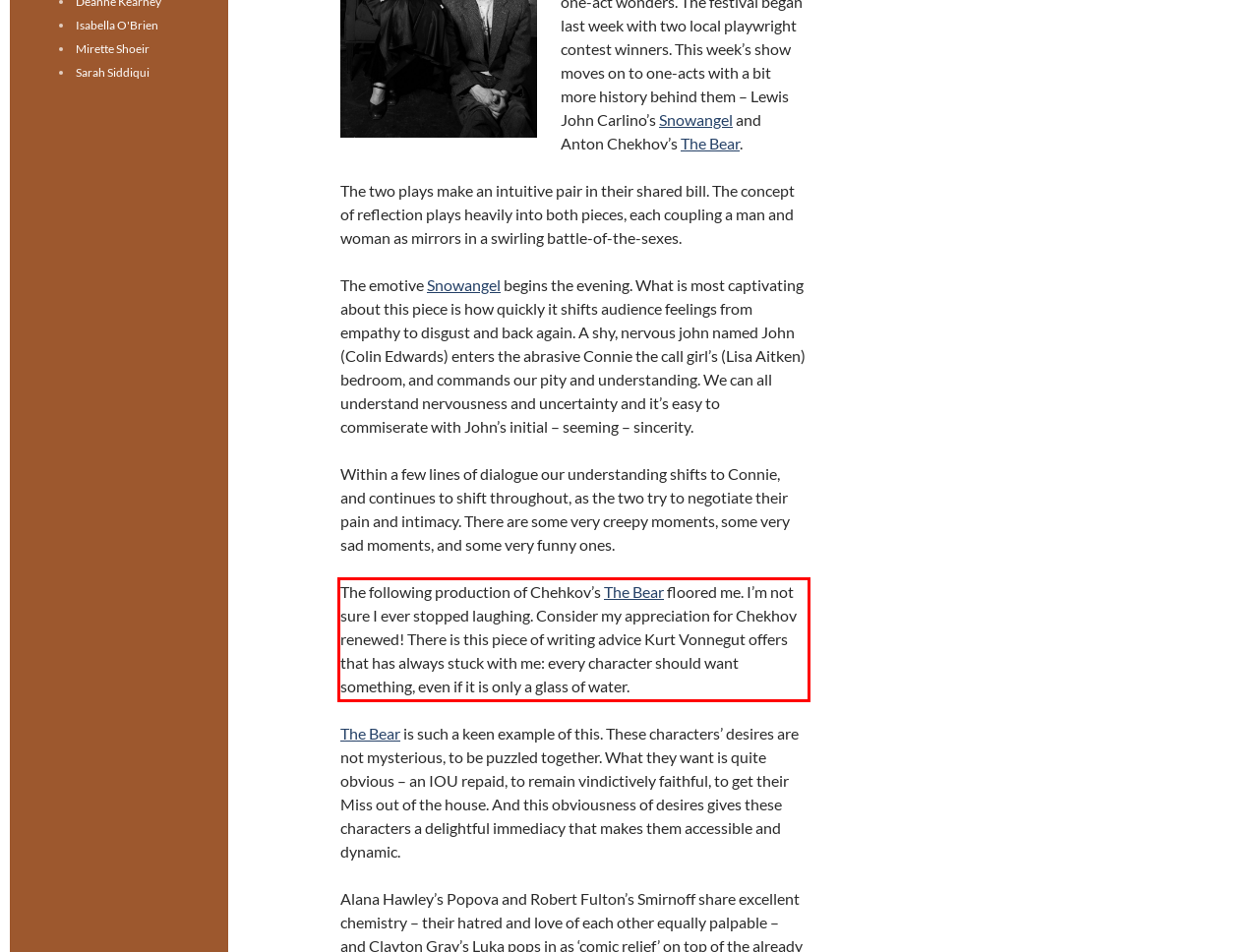Identify the text inside the red bounding box in the provided webpage screenshot and transcribe it.

The following production of Chehkov’s The Bear floored me. I’m not sure I ever stopped laughing. Consider my appreciation for Chekhov renewed! There is this piece of writing advice Kurt Vonnegut offers that has always stuck with me: every character should want something, even if it is only a glass of water.